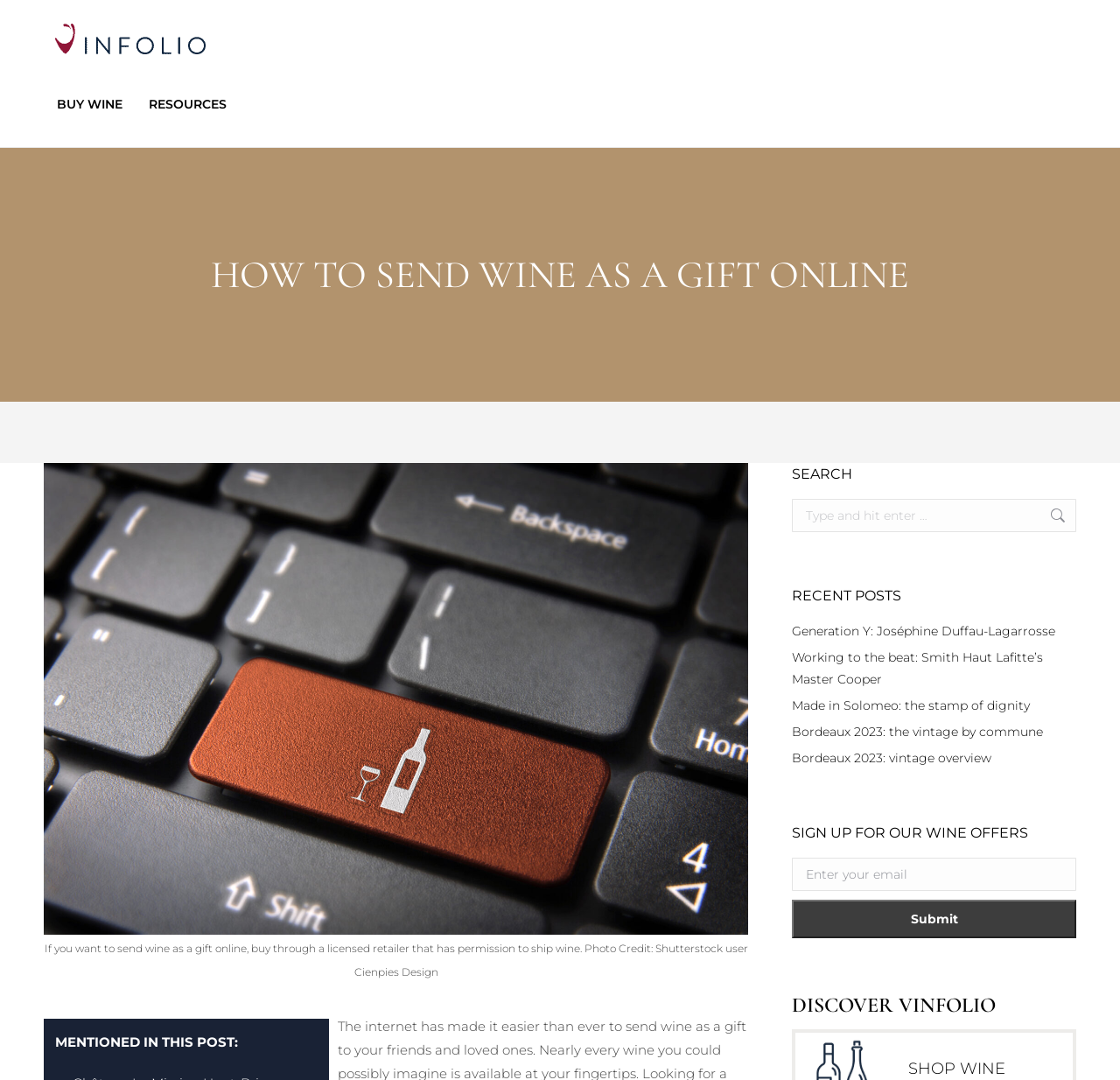Show the bounding box coordinates for the element that needs to be clicked to execute the following instruction: "read about Escobar Flavors Vape". Provide the coordinates in the form of four float numbers between 0 and 1, i.e., [left, top, right, bottom].

None